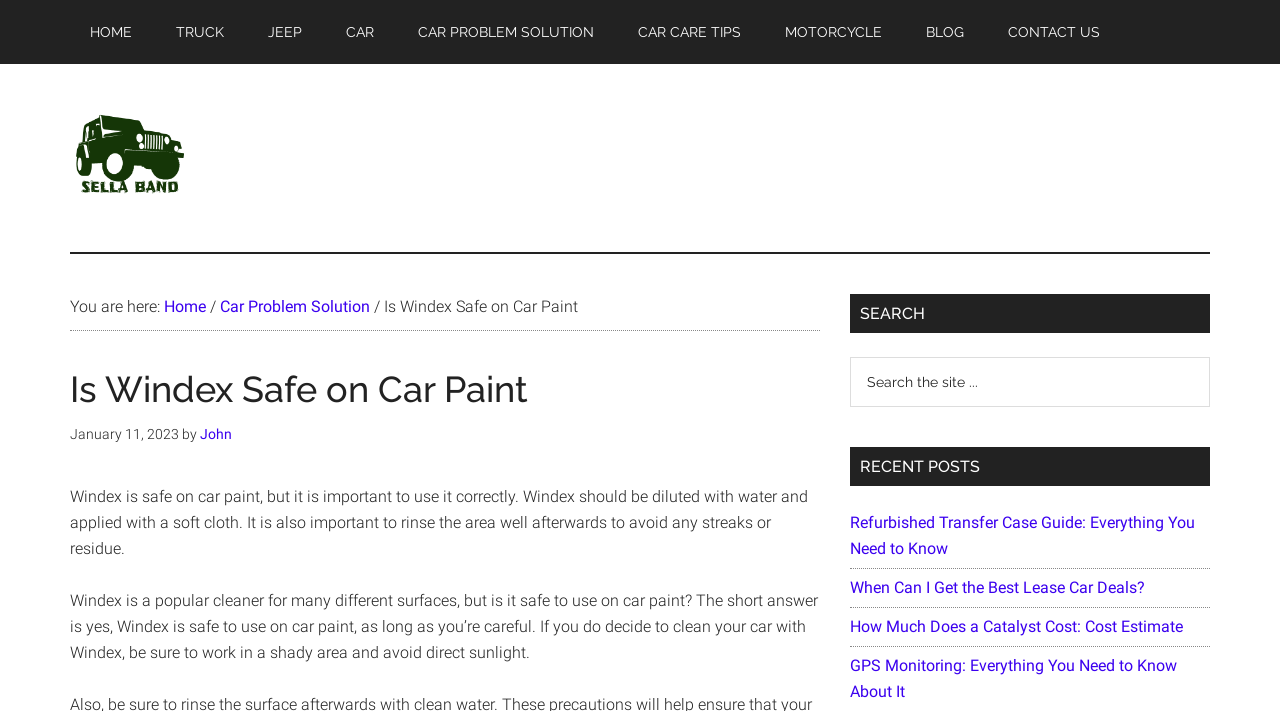Using the given description, provide the bounding box coordinates formatted as (top-left x, top-left y, bottom-right x, bottom-right y), with all values being floating point numbers between 0 and 1. Description: Car

[0.255, 0.0, 0.308, 0.09]